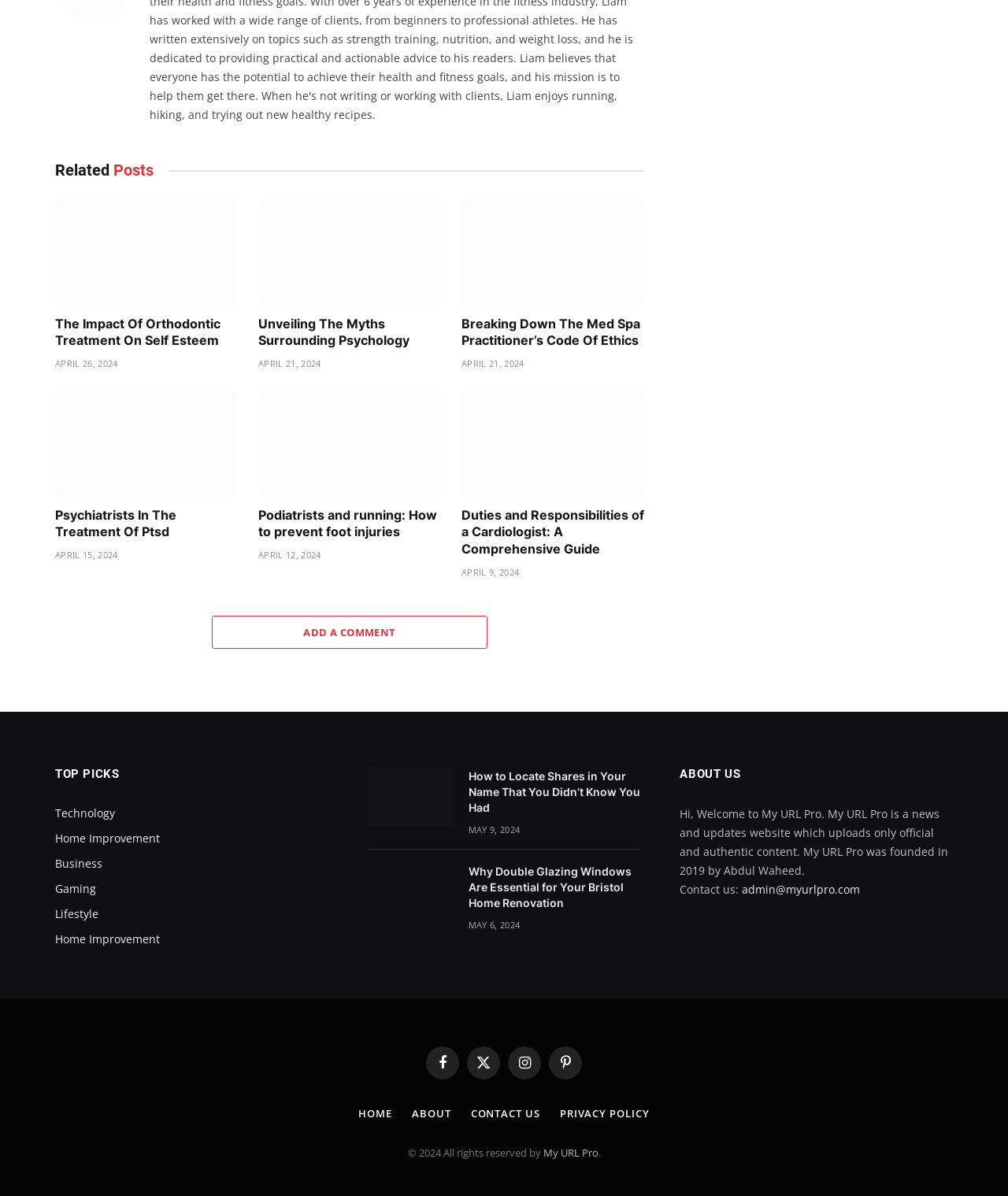Highlight the bounding box coordinates of the element you need to click to perform the following instruction: "Contact us through 'admin@myurlpro.com'."

[0.736, 0.737, 0.853, 0.75]